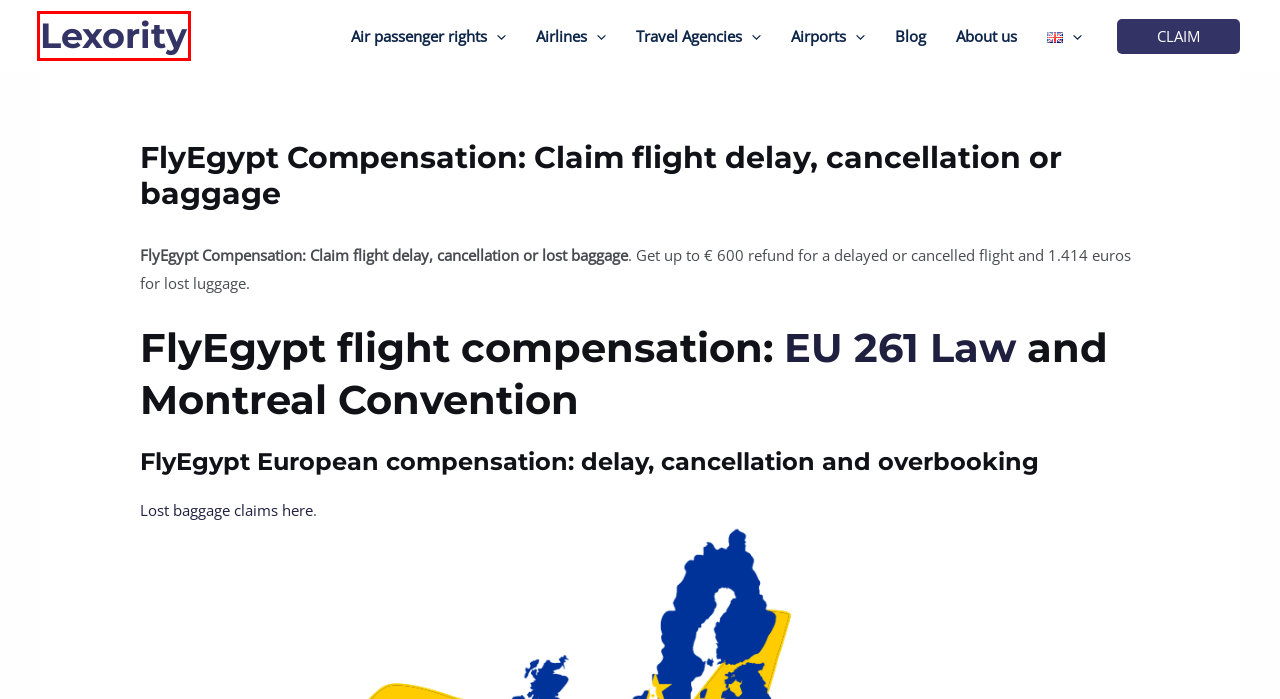You are provided with a screenshot of a webpage containing a red rectangle bounding box. Identify the webpage description that best matches the new webpage after the element in the bounding box is clicked. Here are the potential descriptions:
A. Blog - Lexority
B. Airports - Lexority
C. Home - Lexority
D. Contact - Lexority
E. Air passenger rights - Lexority
F. About us - Lexority
G. Regulation - 261/2004 - EN - Flight Compensation Regulation - EUR-Lex
H. Travel Agencies - Lexority

C